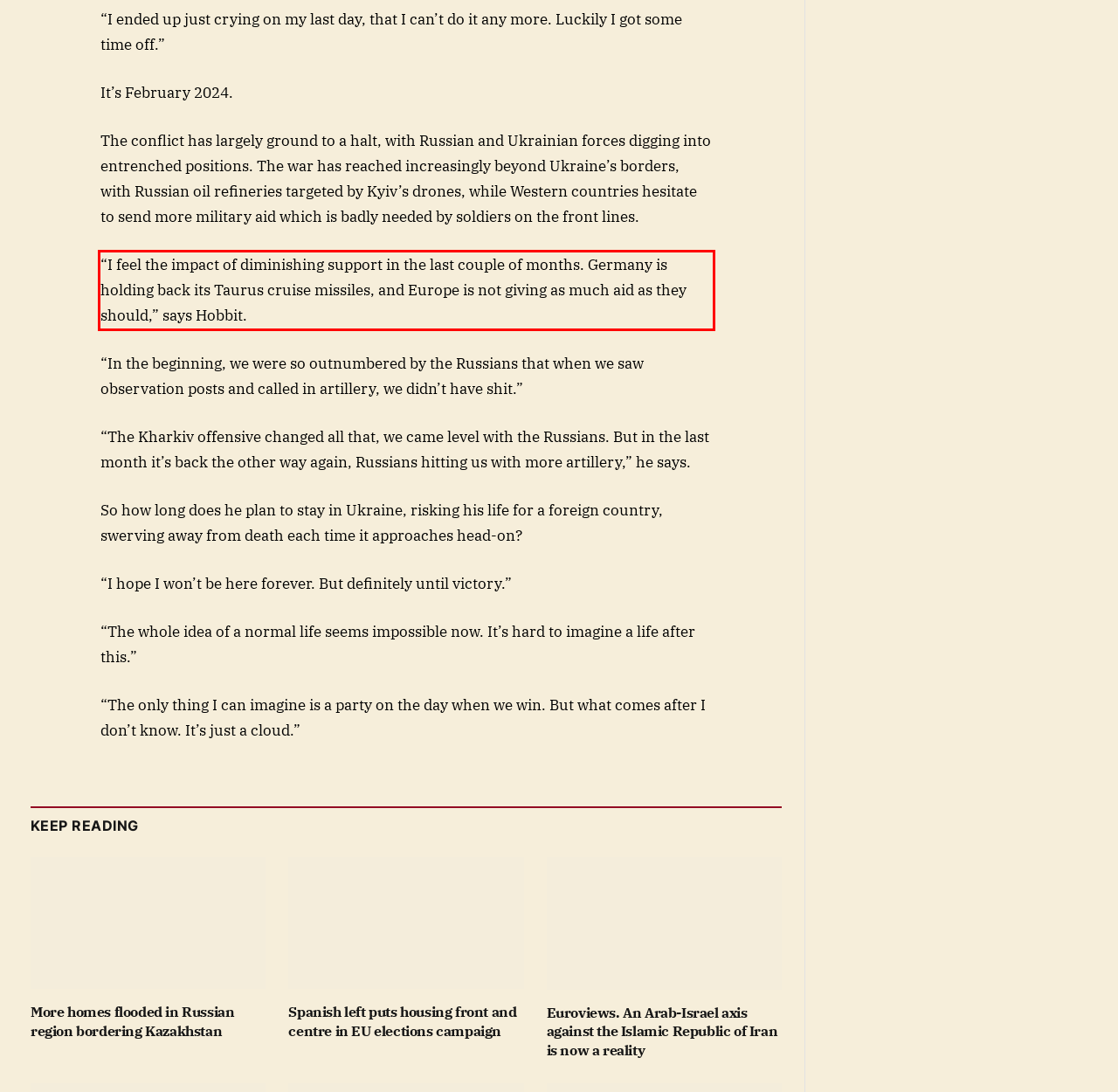Identify the text inside the red bounding box on the provided webpage screenshot by performing OCR.

“I feel the impact of diminishing support in the last couple of months. Germany is holding back its Taurus cruise missiles, and Europe is not giving as much aid as they should,” says Hobbit.